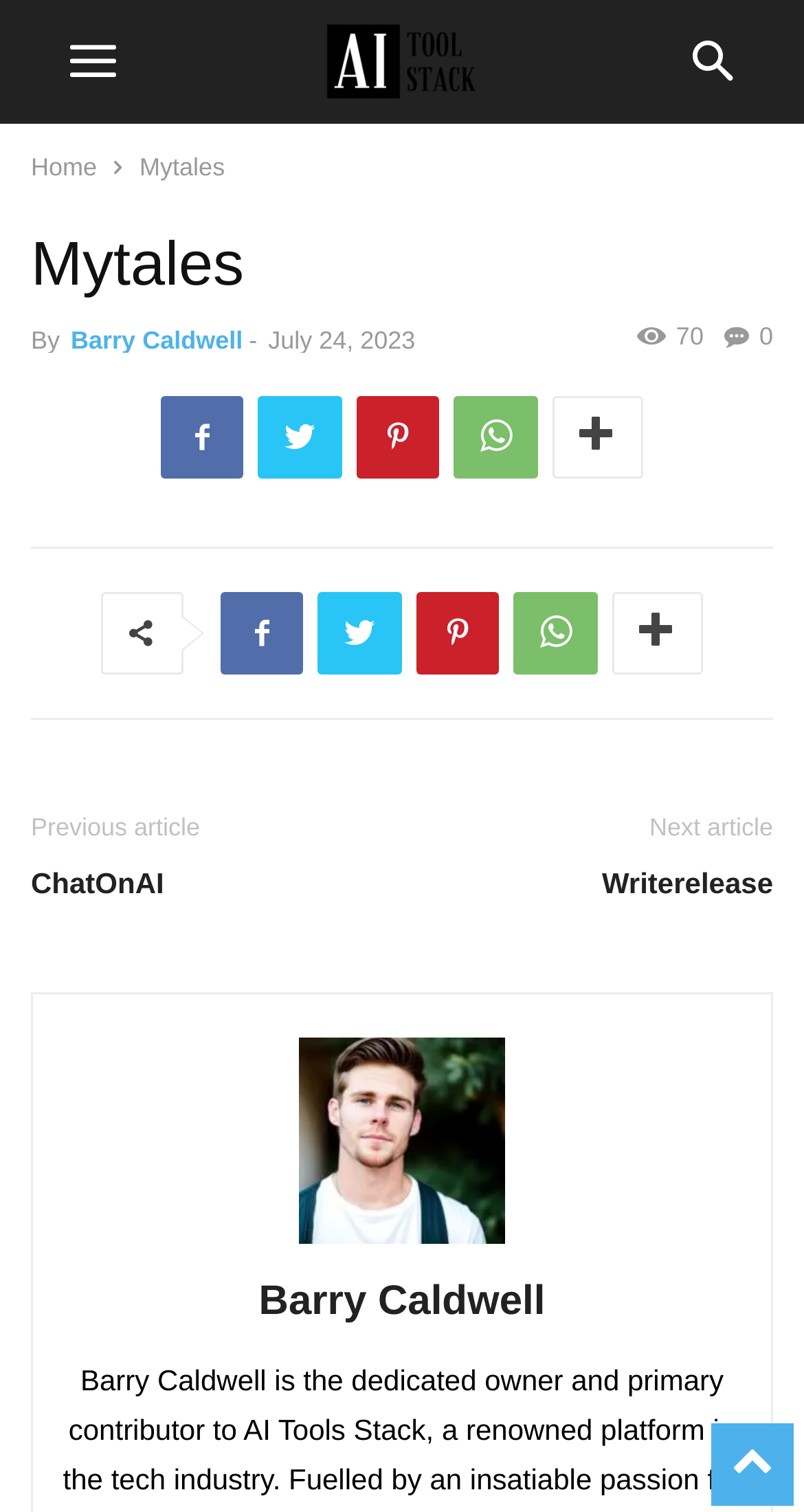From the element description Twitter, predict the bounding box coordinates of the UI element. The coordinates must be specified in the format (top-left x, top-left y, bottom-right x, bottom-right y) and should be within the 0 to 1 range.

[0.321, 0.262, 0.426, 0.317]